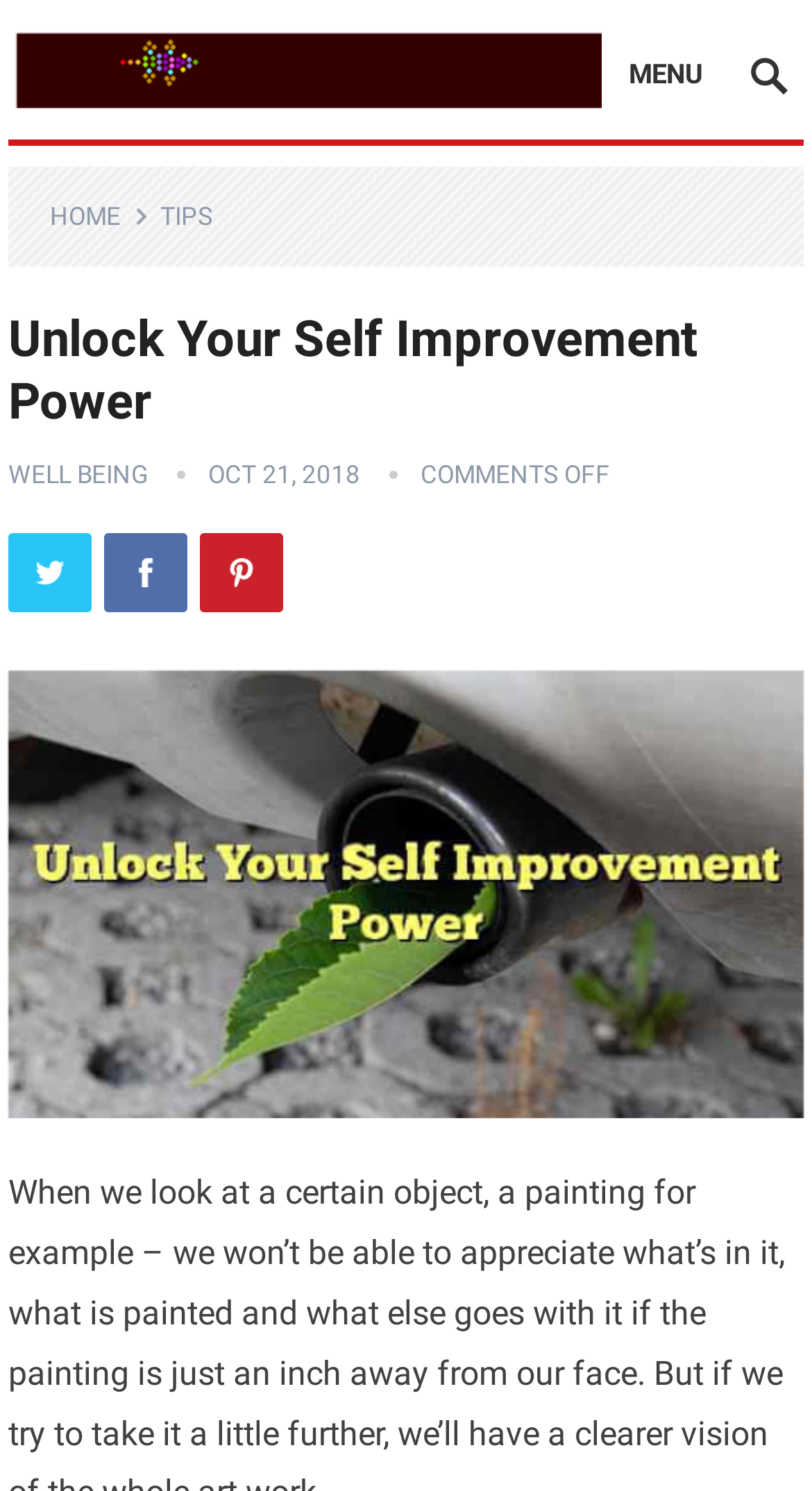What is the first menu item?
Answer briefly with a single word or phrase based on the image.

HOME